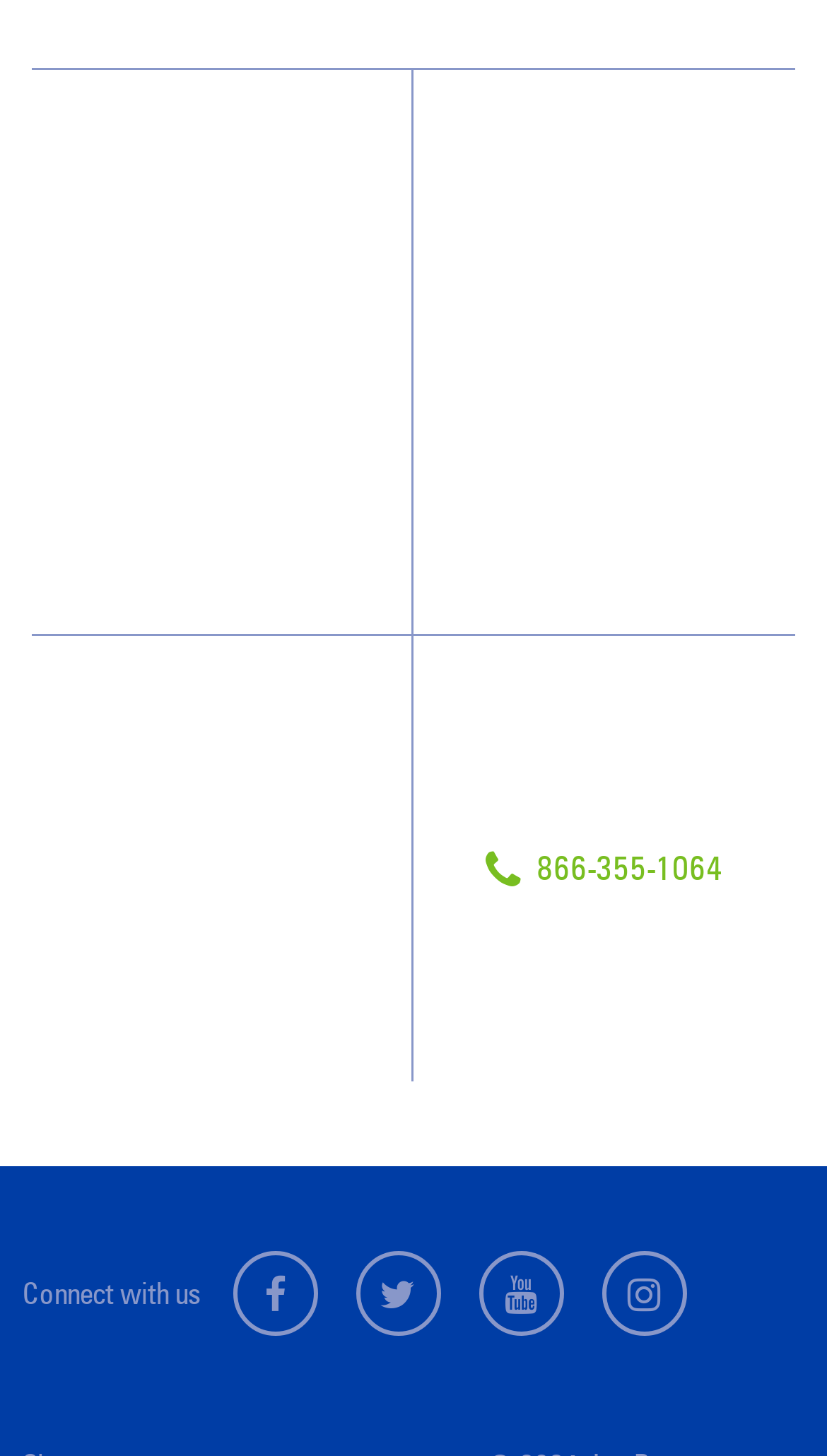Respond with a single word or short phrase to the following question: 
What is the phone number to contact?

866-355-1064